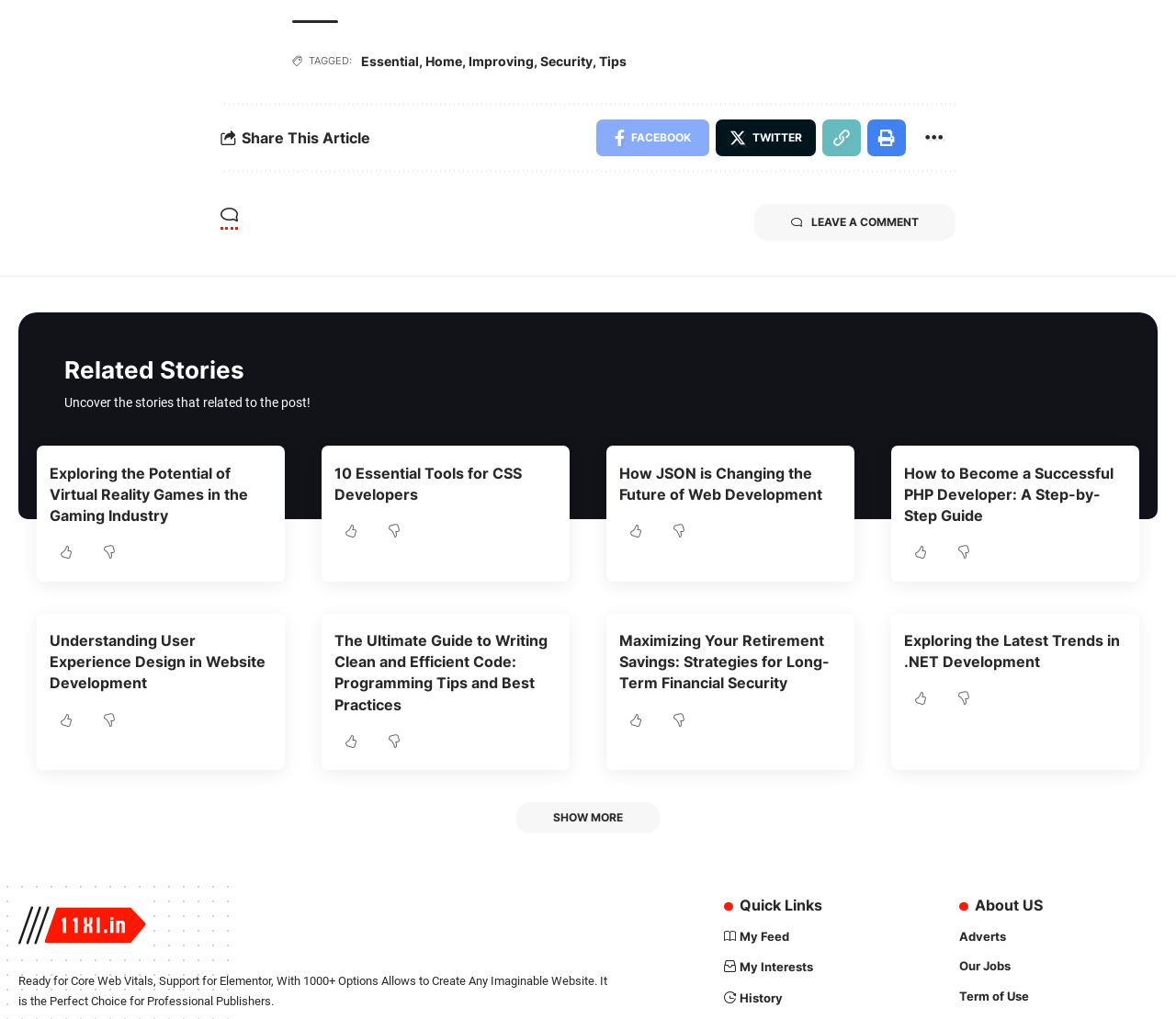Extract the bounding box coordinates for the HTML element that matches this description: "Our Jobs". The coordinates should be four float numbers between 0 and 1, i.e., [left, top, right, bottom].

[0.816, 0.934, 0.984, 0.963]